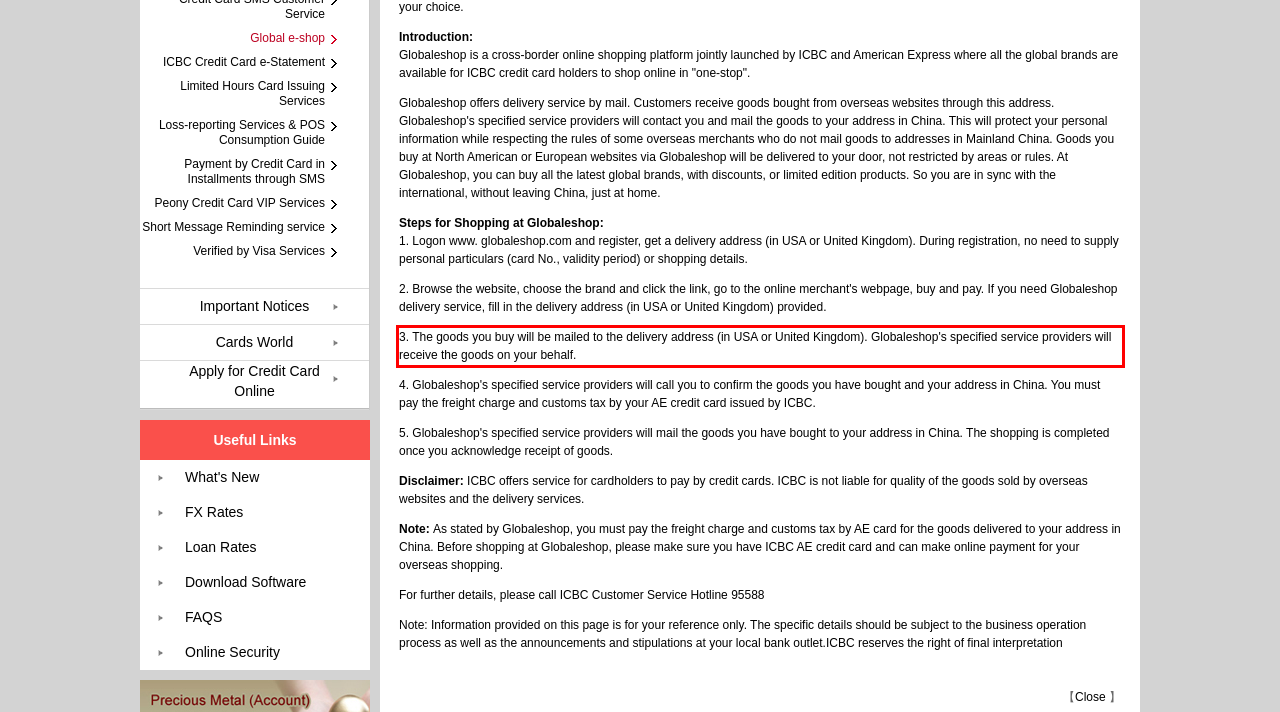Look at the screenshot of the webpage, locate the red rectangle bounding box, and generate the text content that it contains.

3. The goods you buy will be mailed to the delivery address (in USA or United Kingdom). Globaleshop's specified service providers will receive the goods on your behalf.